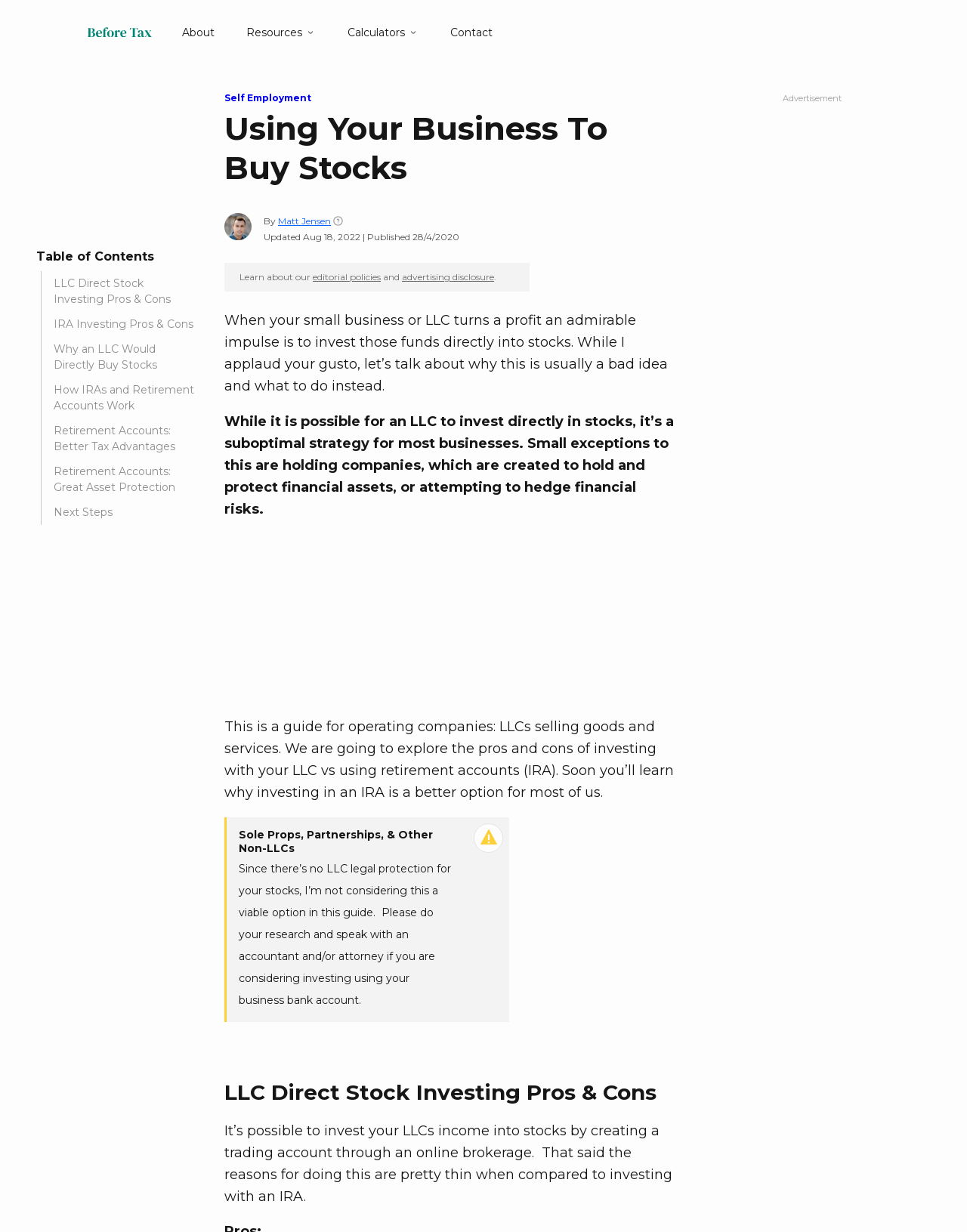Please provide a one-word or short phrase answer to the question:
What type of companies is the guide not intended for?

Holding companies